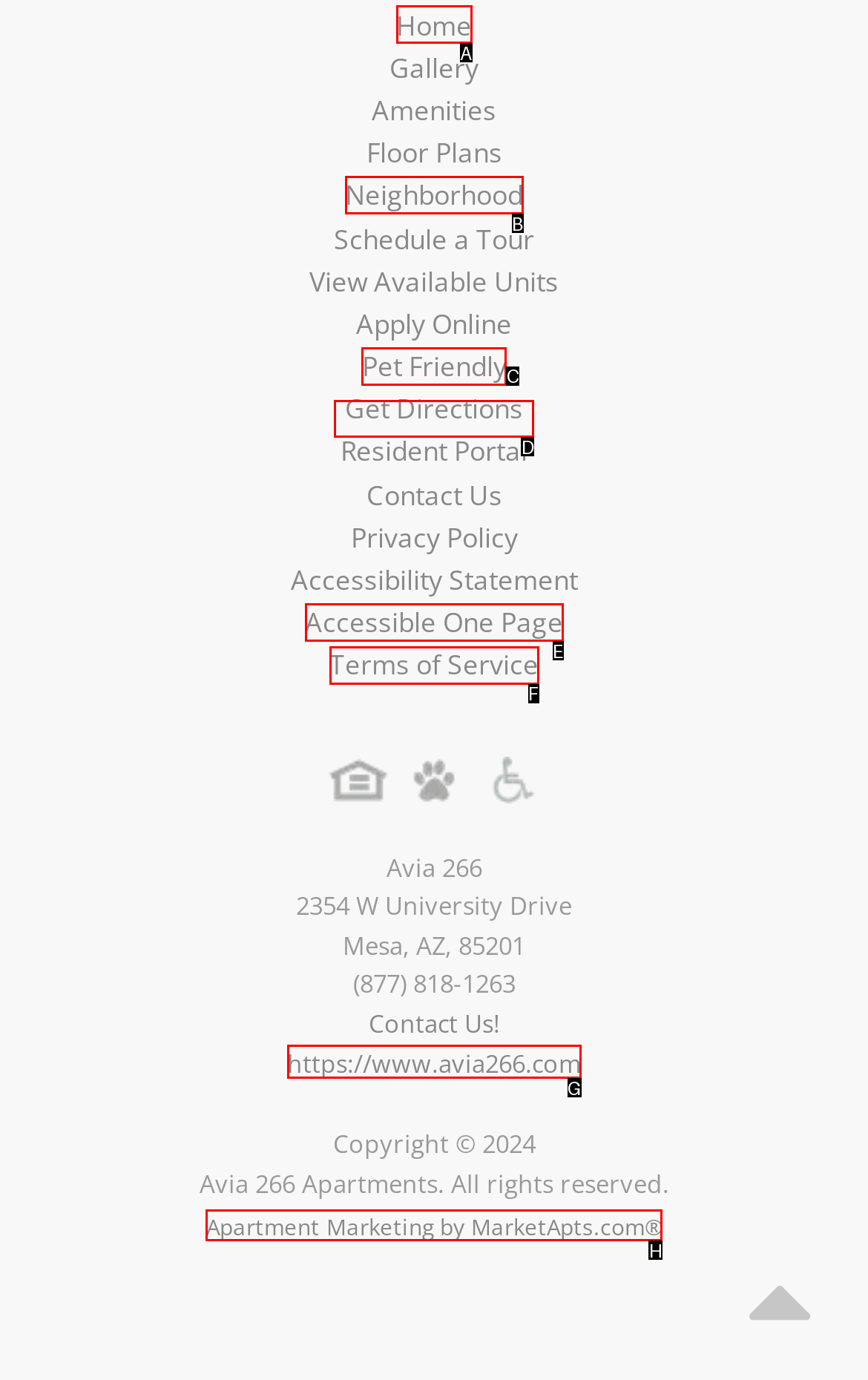Point out which HTML element you should click to fulfill the task: Schedule a Tour.
Provide the option's letter from the given choices.

D